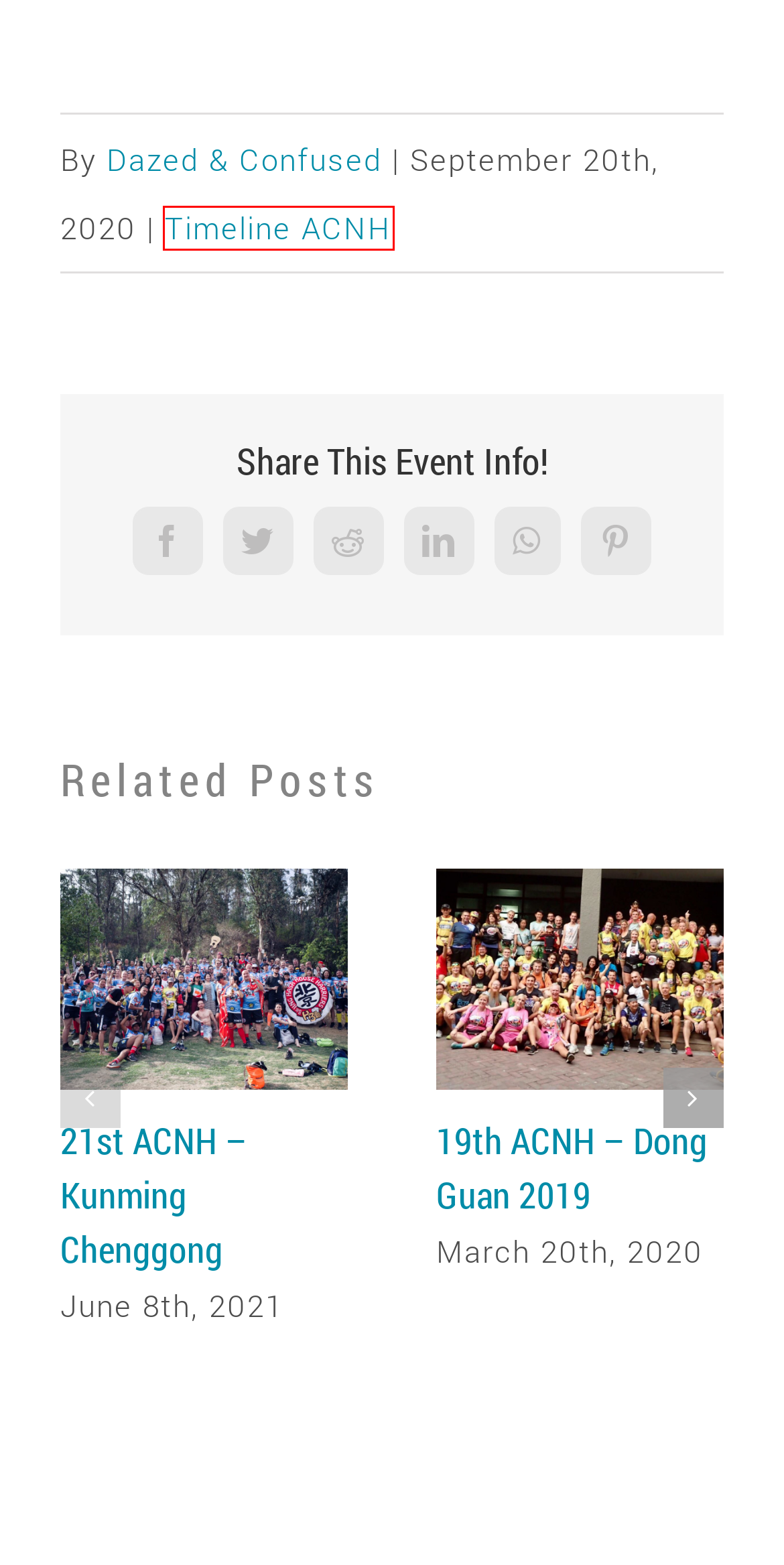You have a screenshot of a webpage with a red rectangle bounding box around an element. Identify the best matching webpage description for the new page that appears after clicking the element in the bounding box. The descriptions are:
A. All China Hash House Harriers | Official Kennels Directory & HHH News
B. Mainland Kennels | All China H3
C. Taiwan Kennels | All China H3
D. Timeline ACNH Archives | All China H3
E. 21st ACNH – Kunming Chenggong | All China H3
F. Dazed & Confused, Author at All China H3
G. 19th ACNH - Dong Guan 2019 | All China H3
H. Hong Kong & Macao Kennels | All China H3

D